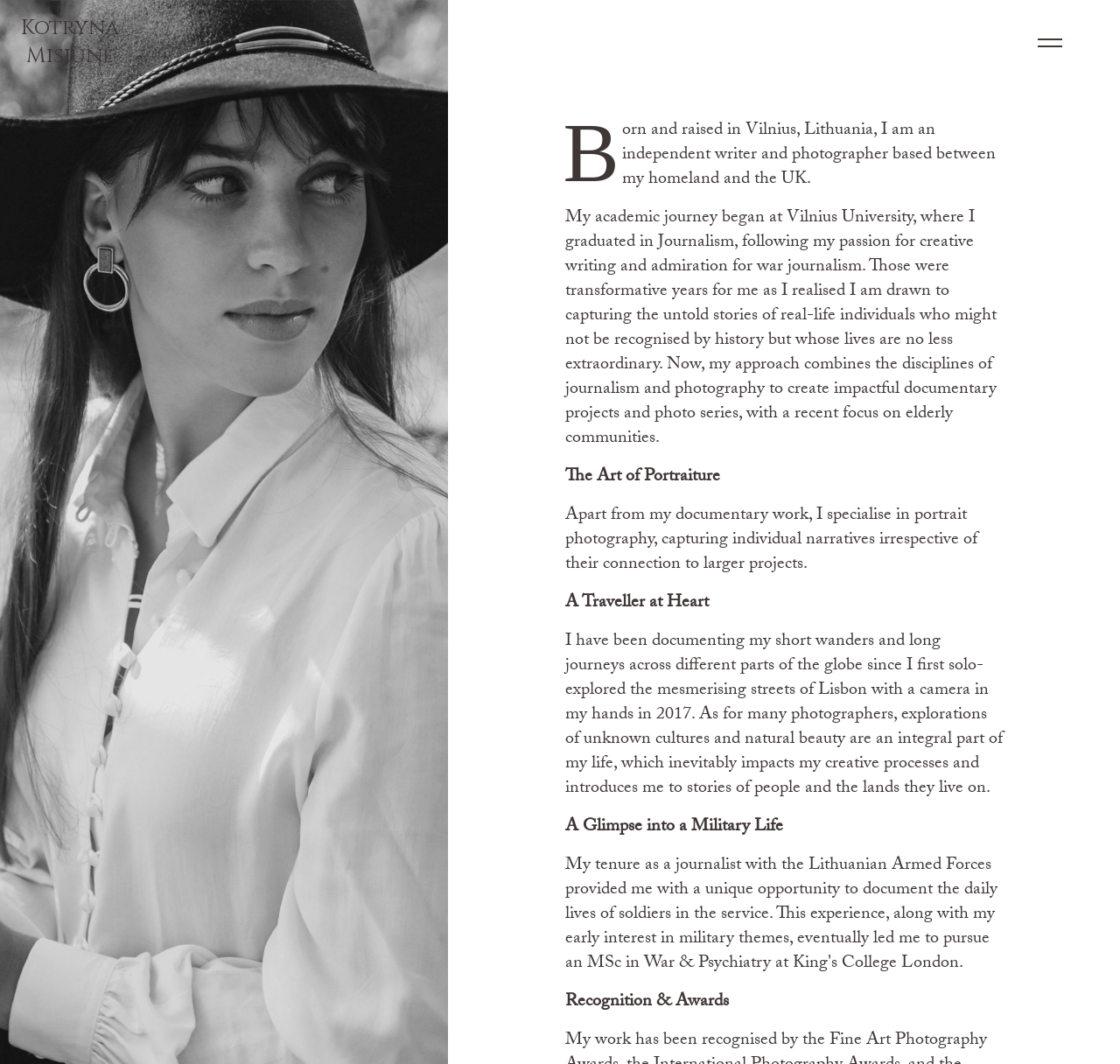Can you find the bounding box coordinates for the UI element given this description: "Open main menu"? Provide the coordinates as four float numbers between 0 and 1: [left, top, right, bottom].

[0.914, 0.016, 0.961, 0.062]